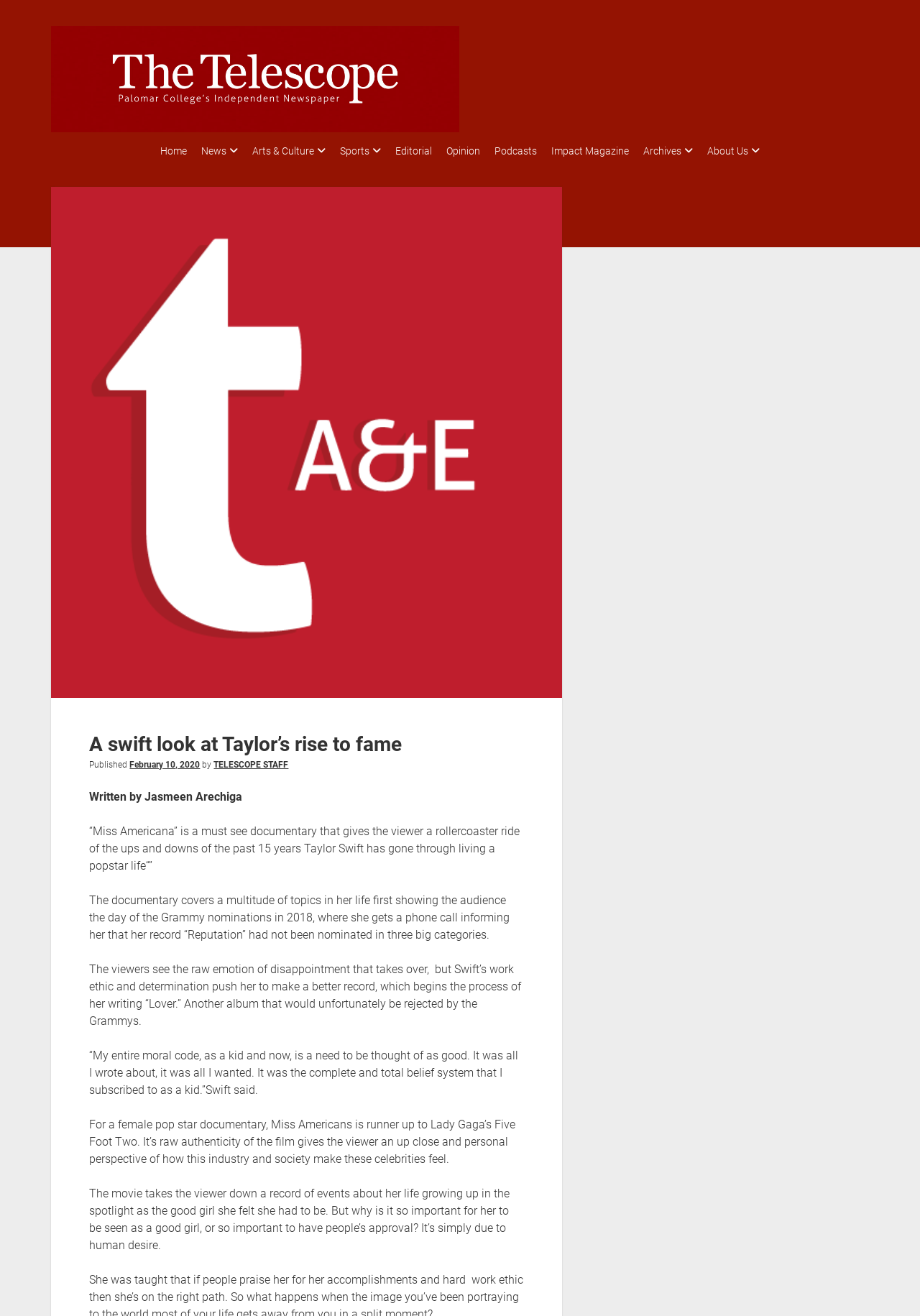Kindly determine the bounding box coordinates for the clickable area to achieve the given instruction: "Read about Taylor’s rise to fame".

[0.097, 0.552, 0.569, 0.573]